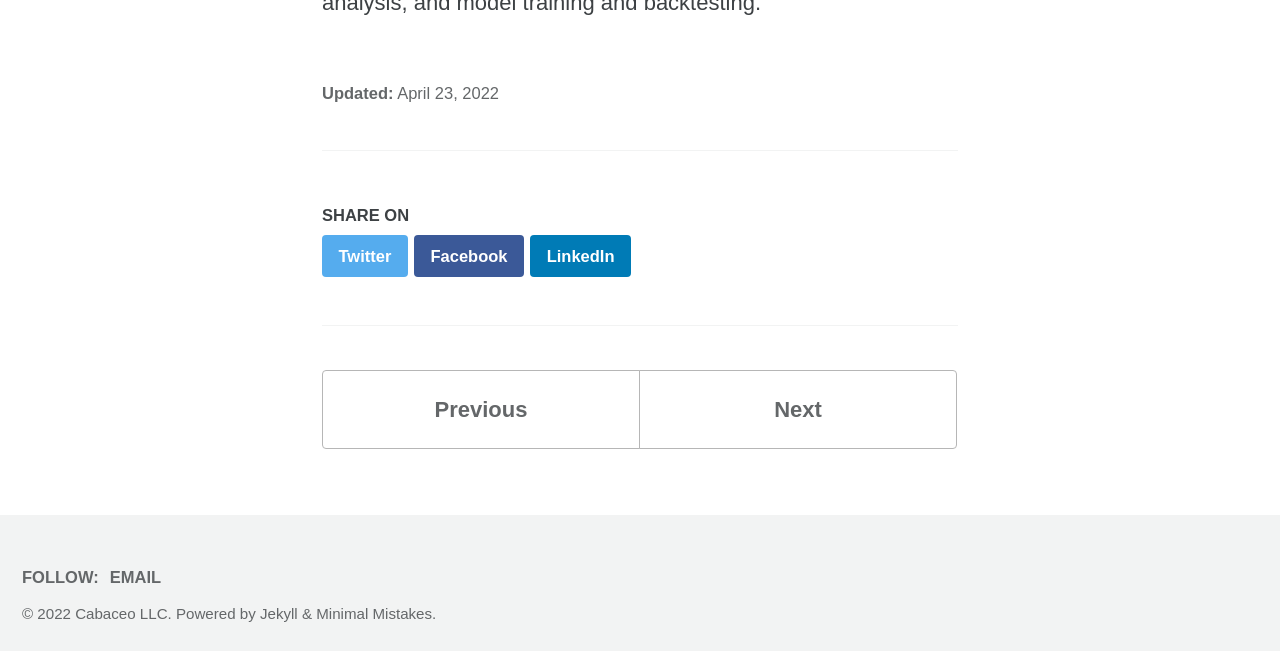Pinpoint the bounding box coordinates of the clickable element needed to complete the instruction: "Follow by email". The coordinates should be provided as four float numbers between 0 and 1: [left, top, right, bottom].

[0.086, 0.872, 0.134, 0.9]